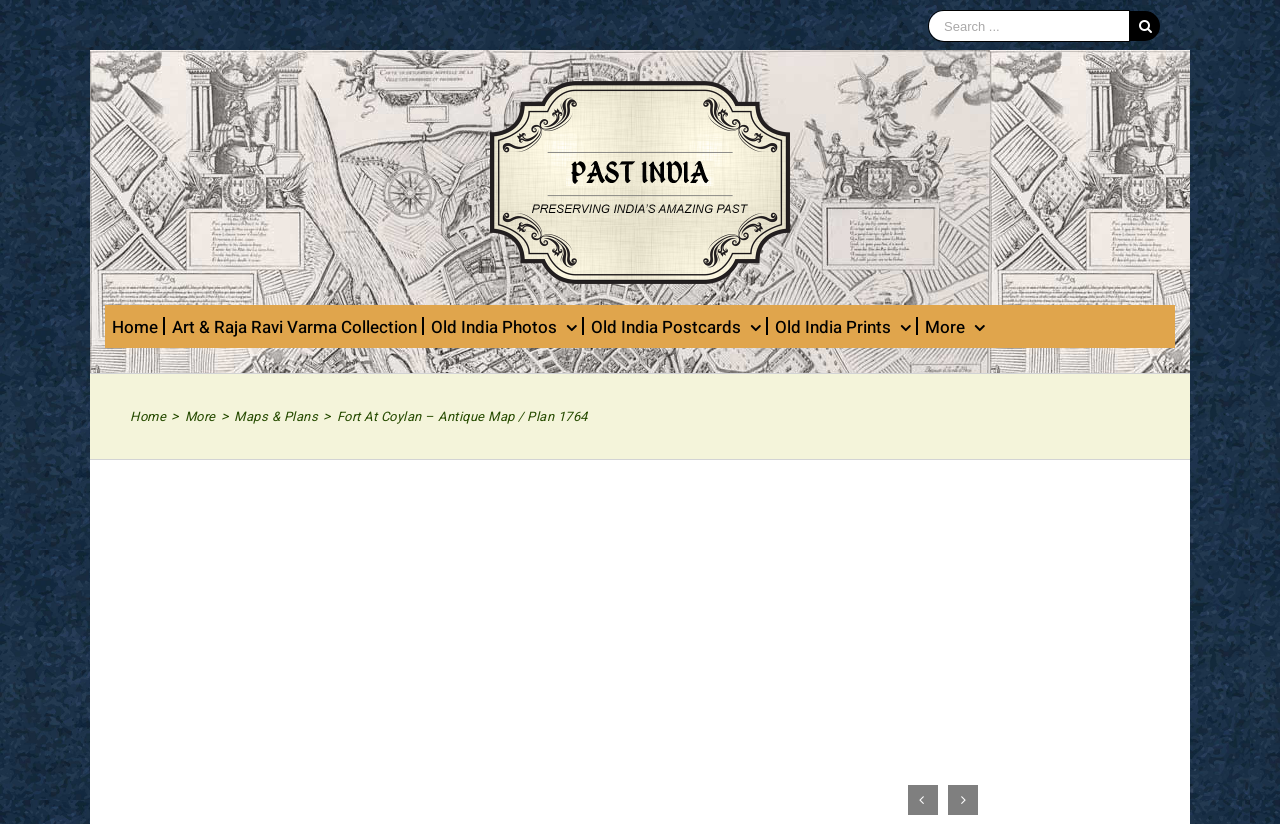What is the logo of the website?
Answer the question with just one word or phrase using the image.

Past-India Logo